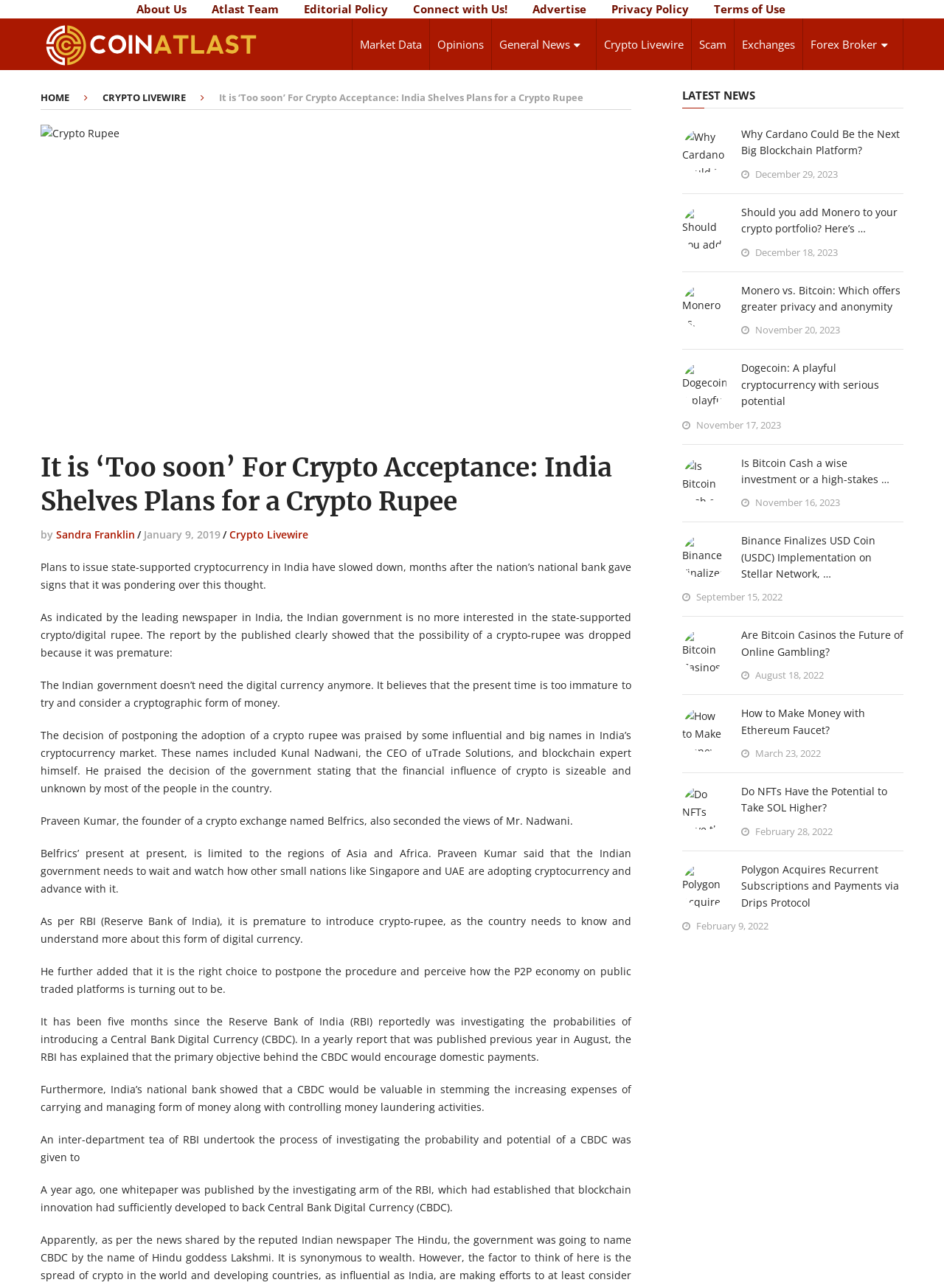Could you determine the bounding box coordinates of the clickable element to complete the instruction: "Check the 'Opinions' section"? Provide the coordinates as four float numbers between 0 and 1, i.e., [left, top, right, bottom].

[0.455, 0.014, 0.52, 0.054]